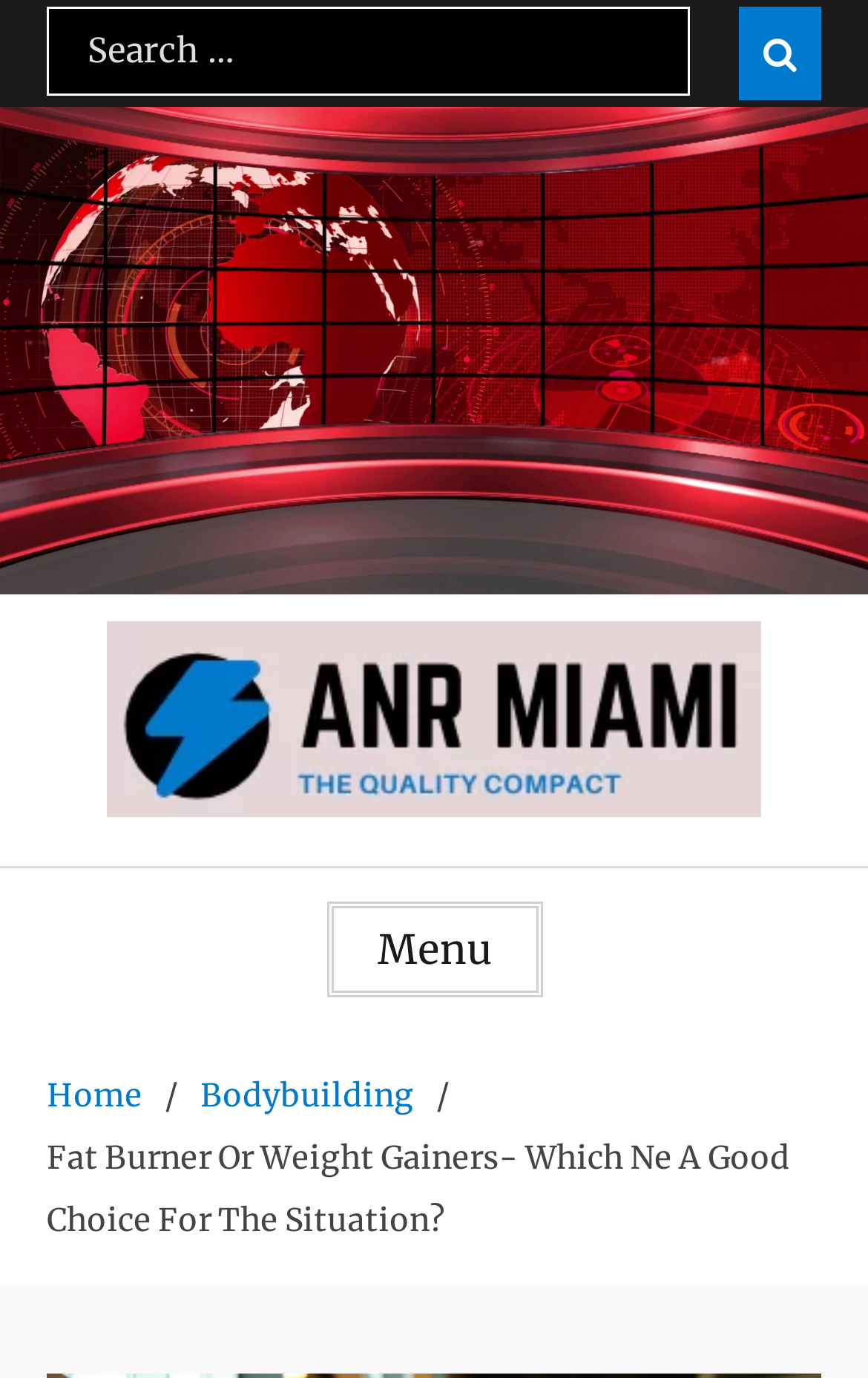What is the name of the website?
Give a detailed explanation using the information visible in the image.

The website's name is displayed as a link at the top of the webpage, and it is also accompanied by an image with the same name. This suggests that ANR Miami is the name of the website.